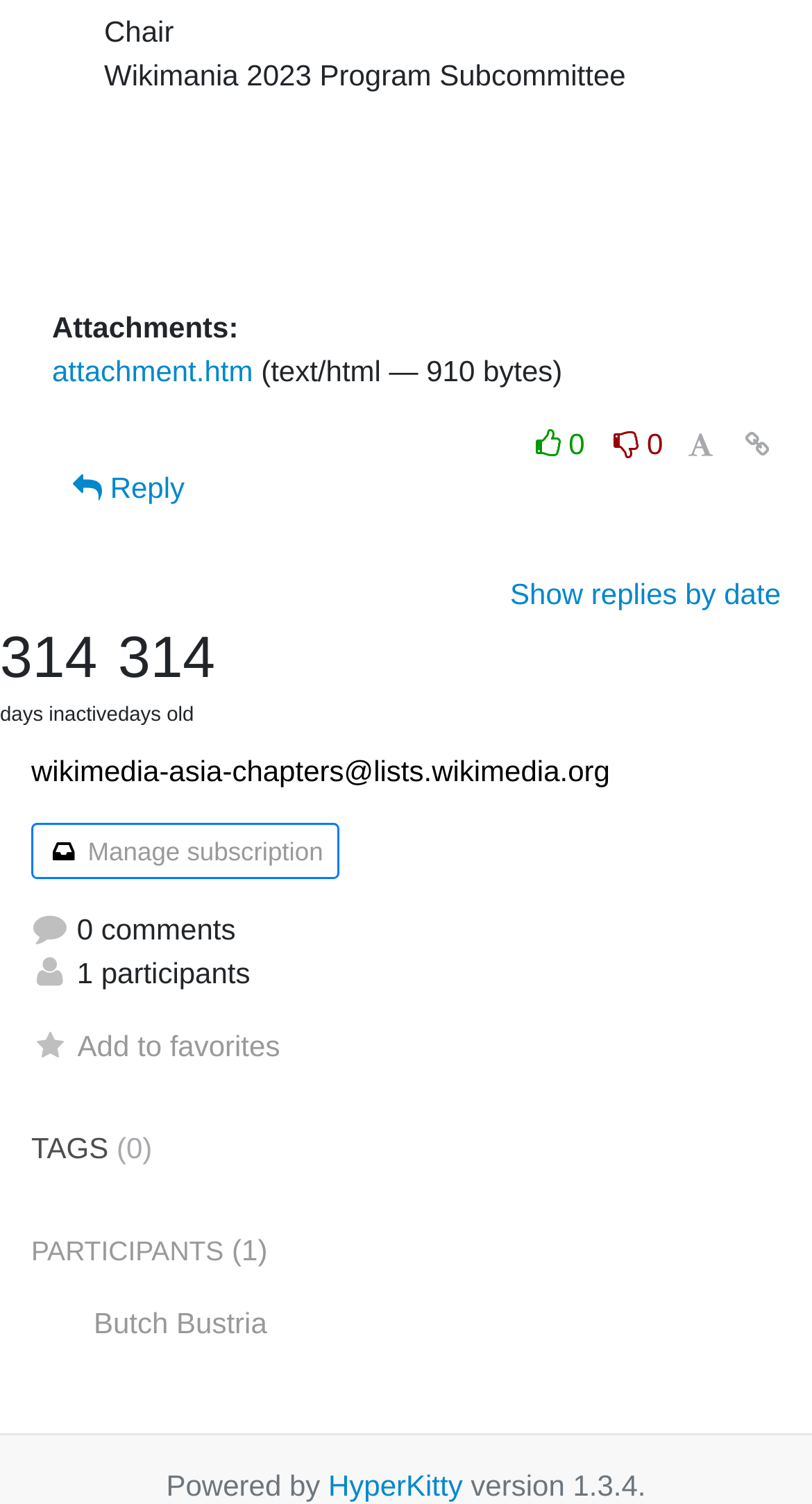Give a one-word or phrase response to the following question: What is the purpose of the '' icon?

Manage subscription